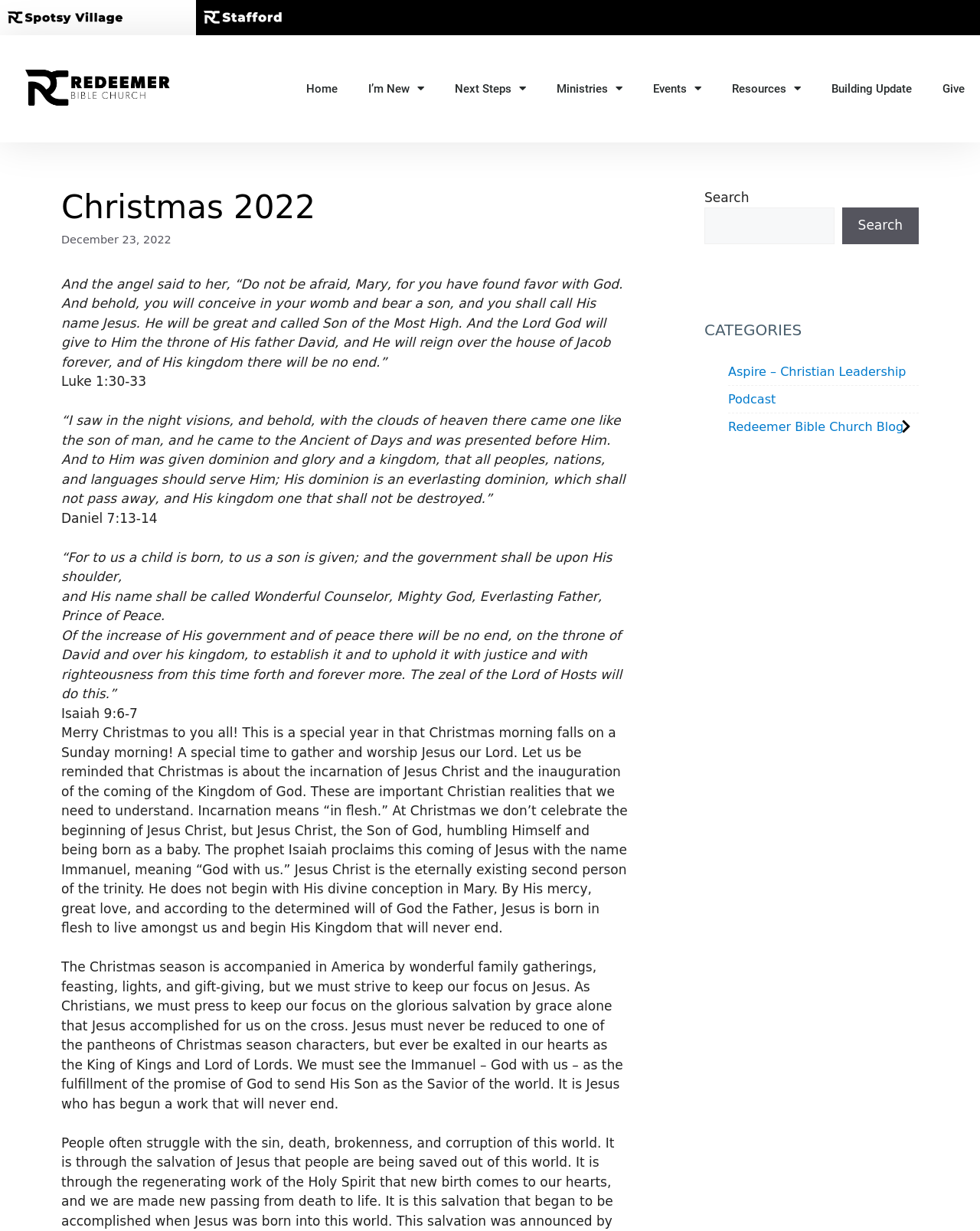Consider the image and give a detailed and elaborate answer to the question: 
How many categories are listed on the page?

I found the answer by looking at the complementary element with the heading 'CATEGORIES'. Below this heading, I saw three links with the texts 'Aspire – Christian Leadership', 'Podcast', and 'Redeemer Bible Church Blog'. I infer that these are the three categories listed on the page.